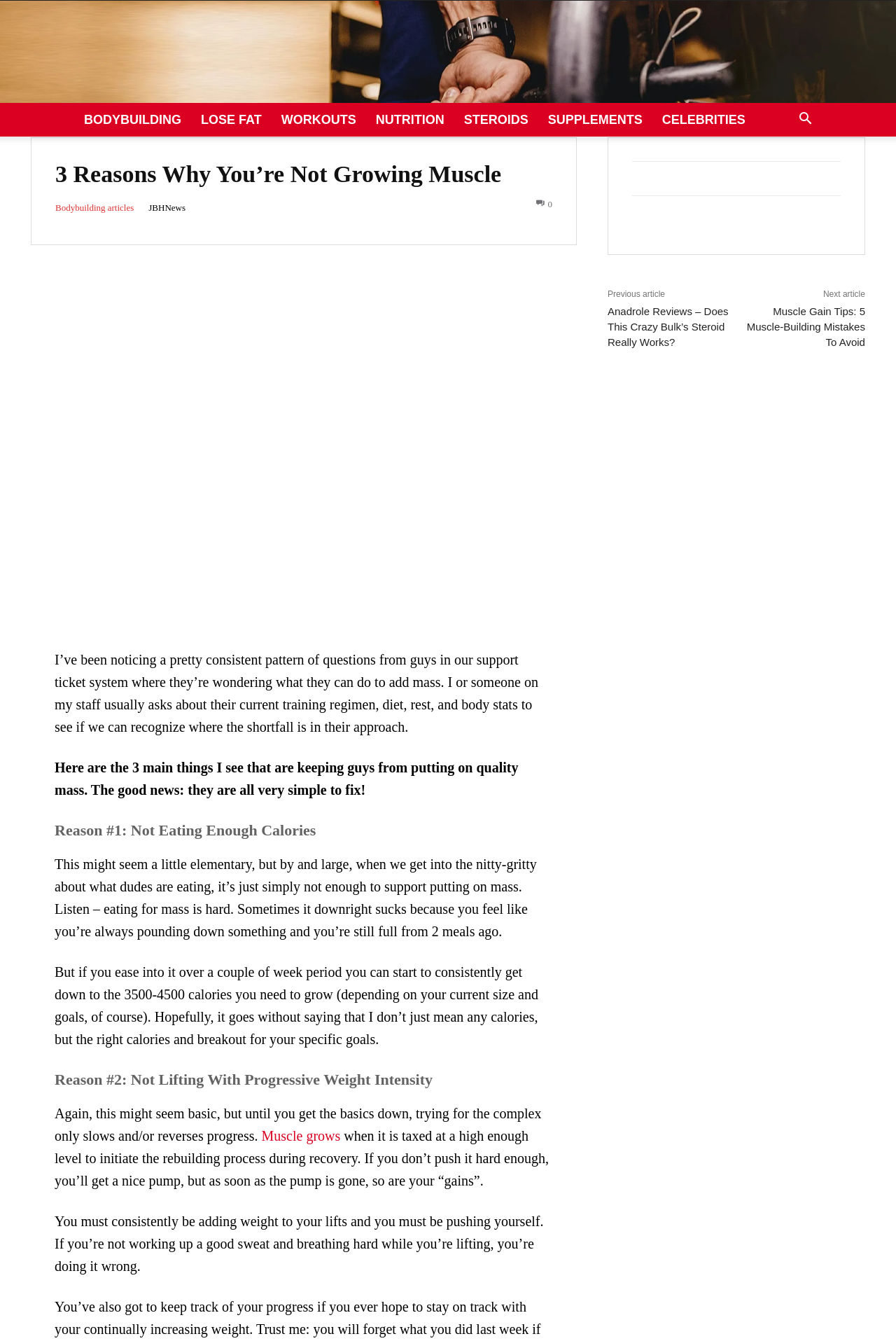Please determine the bounding box coordinates for the element that should be clicked to follow these instructions: "Click on the SUPPLEMENTS link".

[0.601, 0.077, 0.728, 0.102]